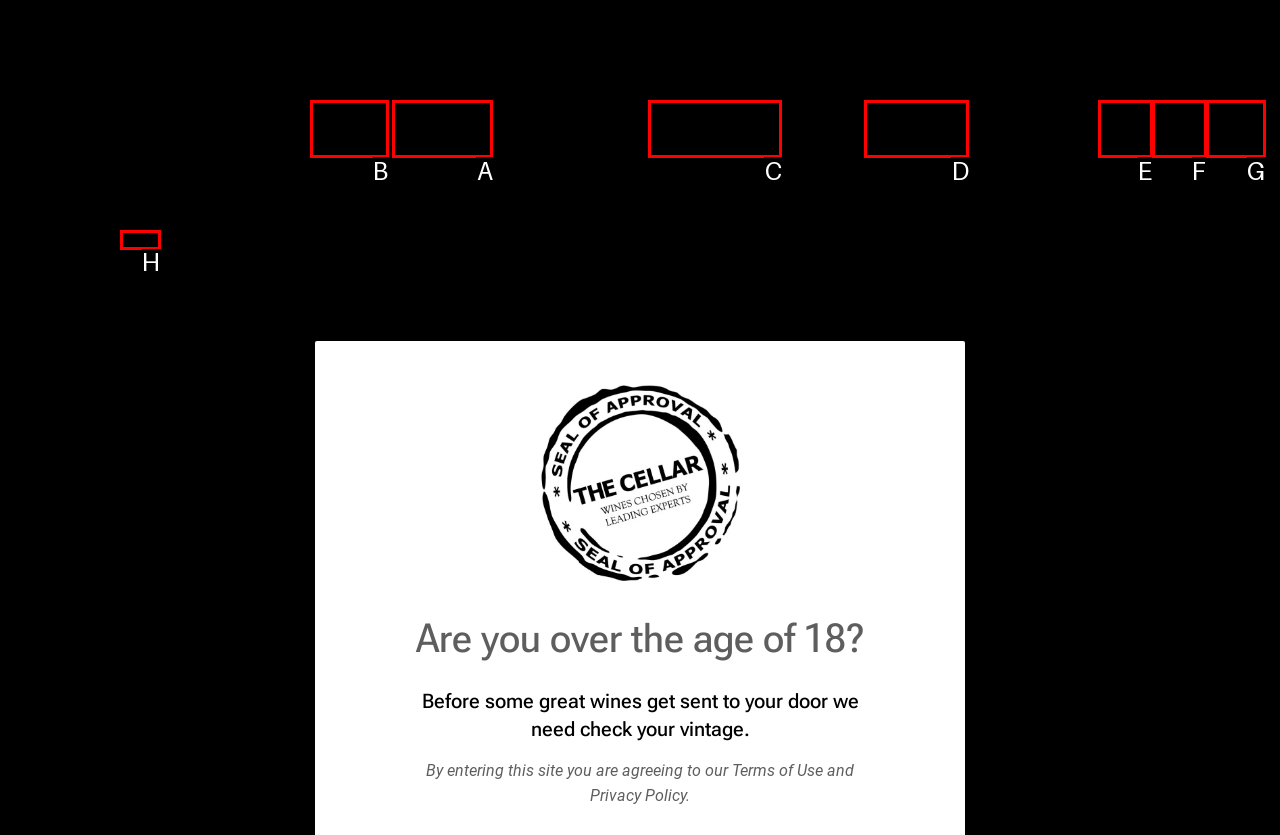Choose the option that matches the following description: Home
Reply with the letter of the selected option directly.

H